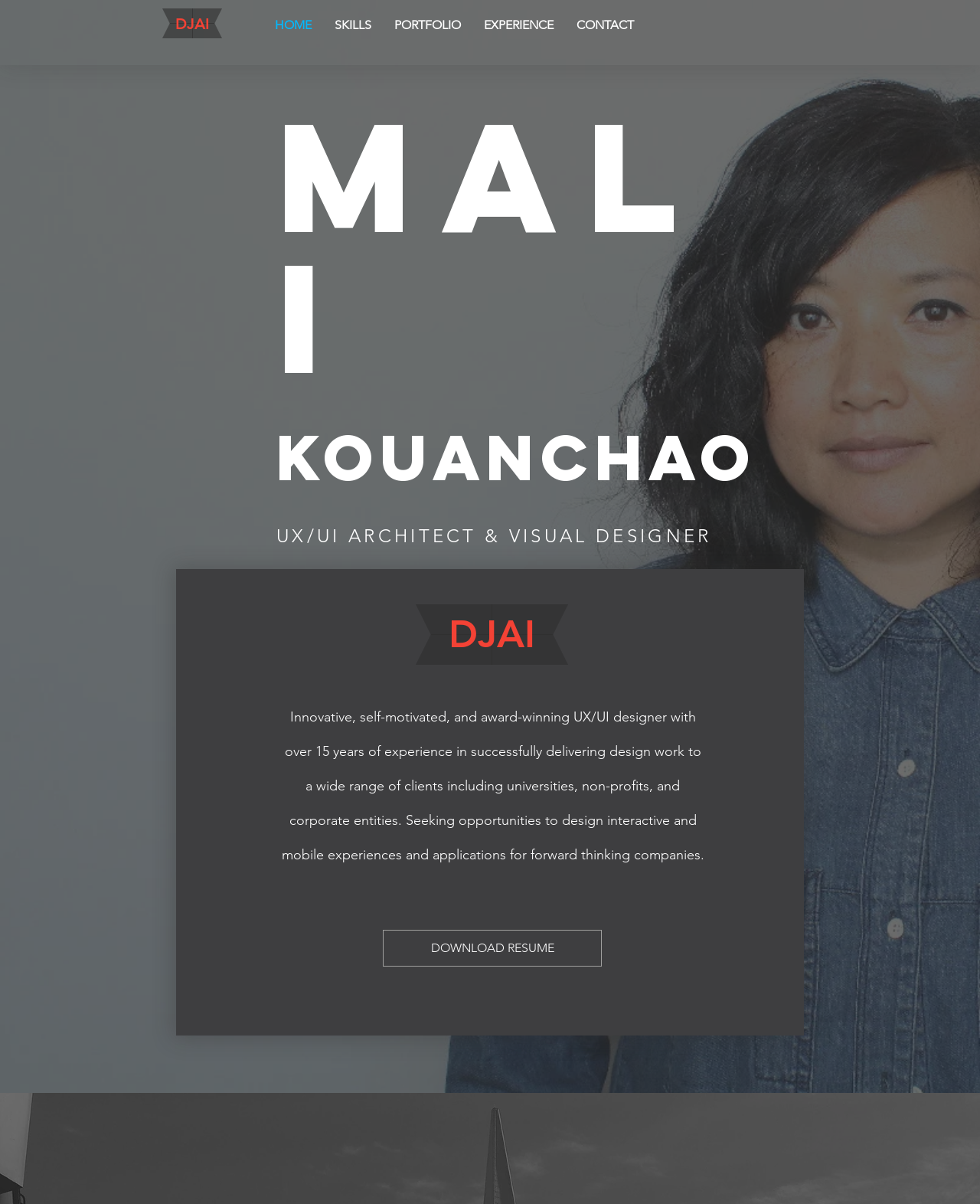From the given element description: "DOWNLOAD RESUME", find the bounding box for the UI element. Provide the coordinates as four float numbers between 0 and 1, in the order [left, top, right, bottom].

[0.391, 0.772, 0.614, 0.803]